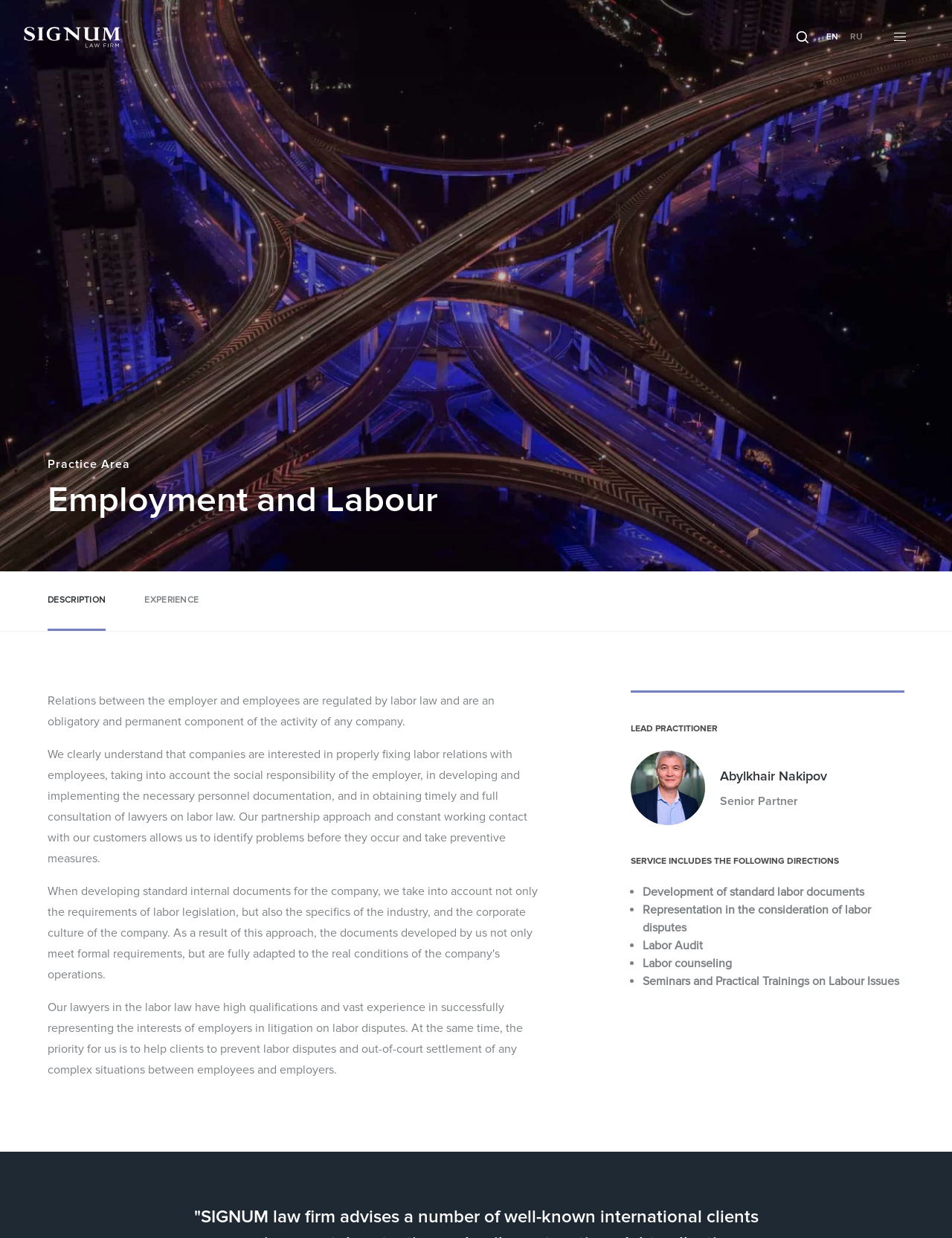Locate the bounding box coordinates of the clickable element to fulfill the following instruction: "Click on Abylkhair Nakipov Senior Partner". Provide the coordinates as four float numbers between 0 and 1 in the format [left, top, right, bottom].

[0.662, 0.606, 0.95, 0.666]